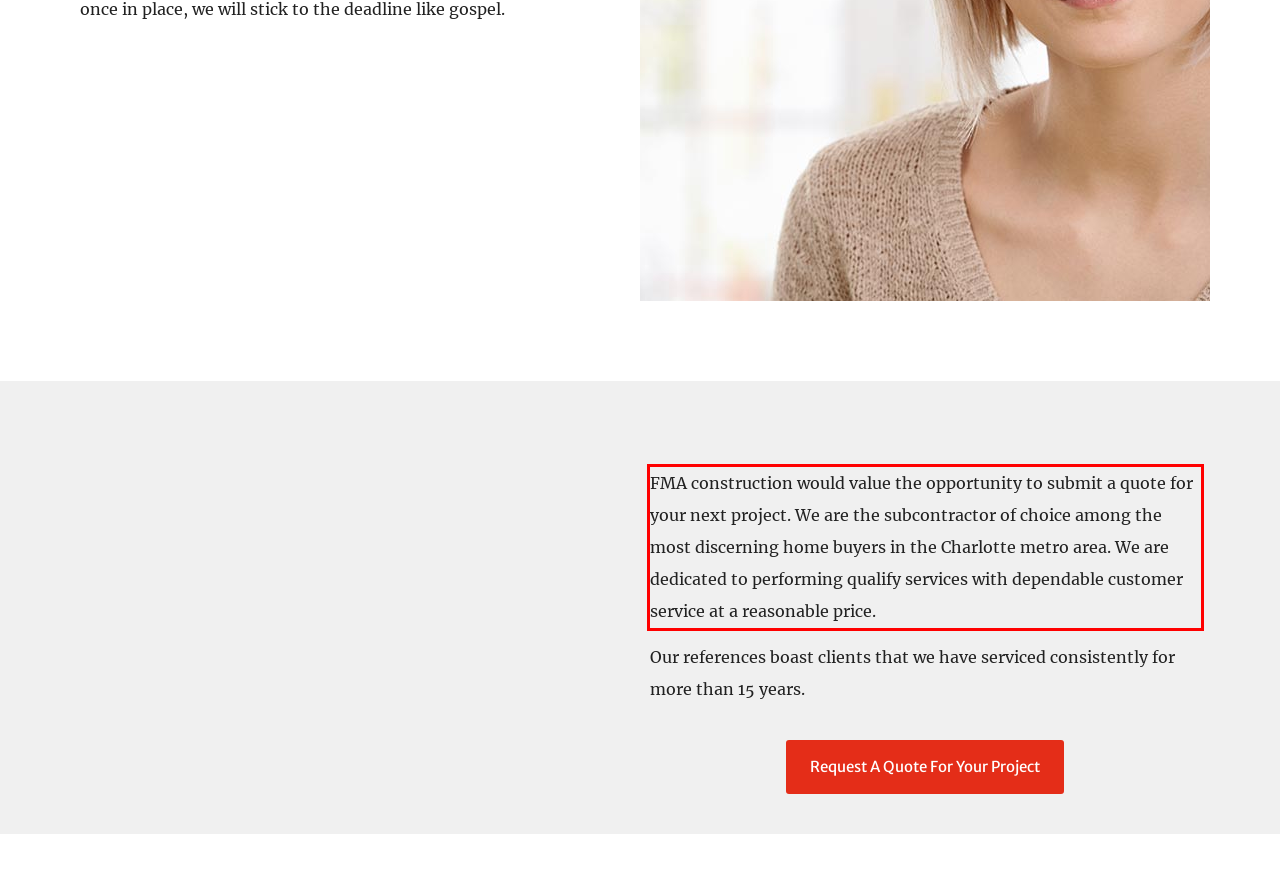You are provided with a screenshot of a webpage that includes a UI element enclosed in a red rectangle. Extract the text content inside this red rectangle.

FMA construction would value the opportunity to submit a quote for your next project. We are the subcontractor of choice among the most discerning home buyers in the Charlotte metro area. We are dedicated to performing qualify services with dependable customer service at a reasonable price.